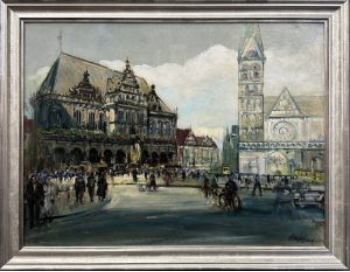What is the price of the painting?
Answer the question with a single word or phrase by looking at the picture.

€1,500.00